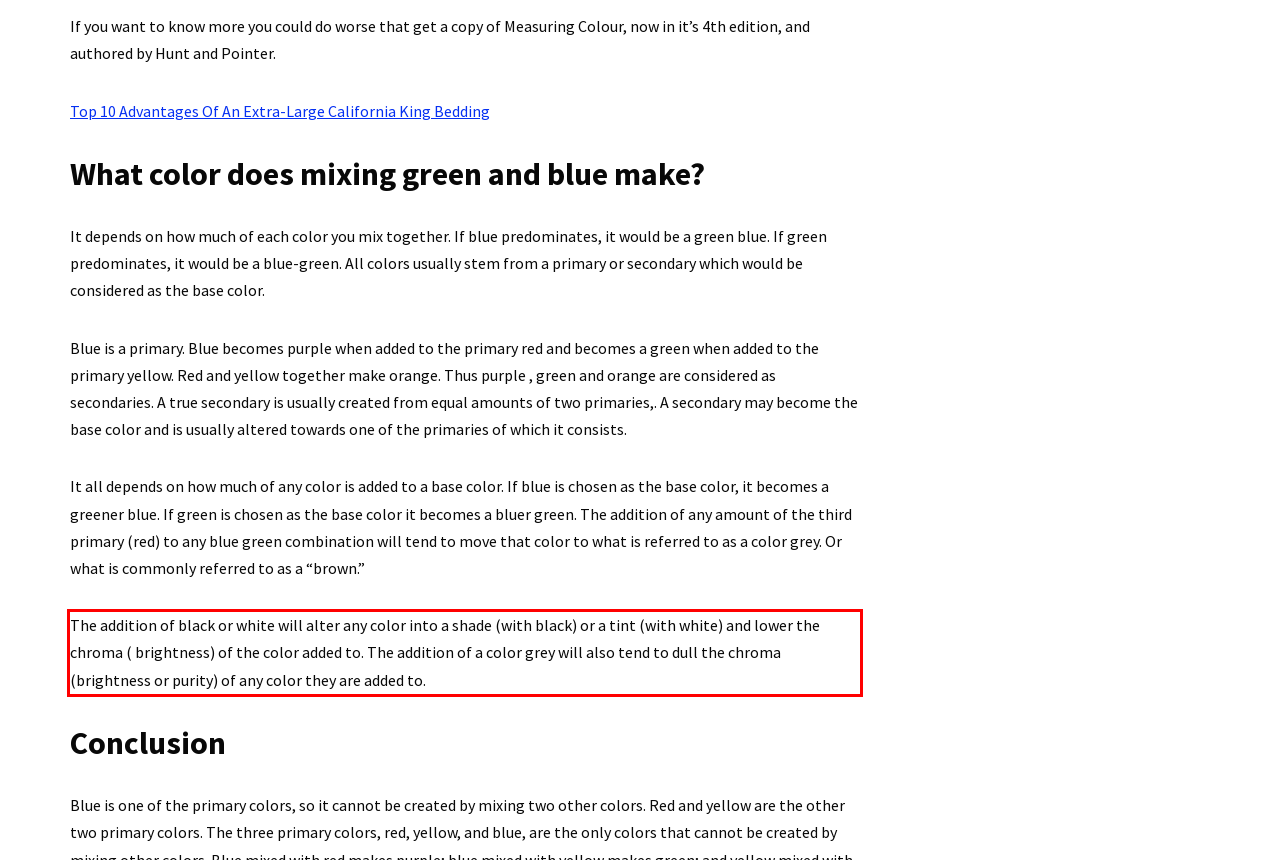Please recognize and transcribe the text located inside the red bounding box in the webpage image.

The addition of black or white will alter any color into a shade (with black) or a tint (with white) and lower the chroma ( brightness) of the color added to. The addition of a color grey will also tend to dull the chroma (brightness or purity) of any color they are added to.